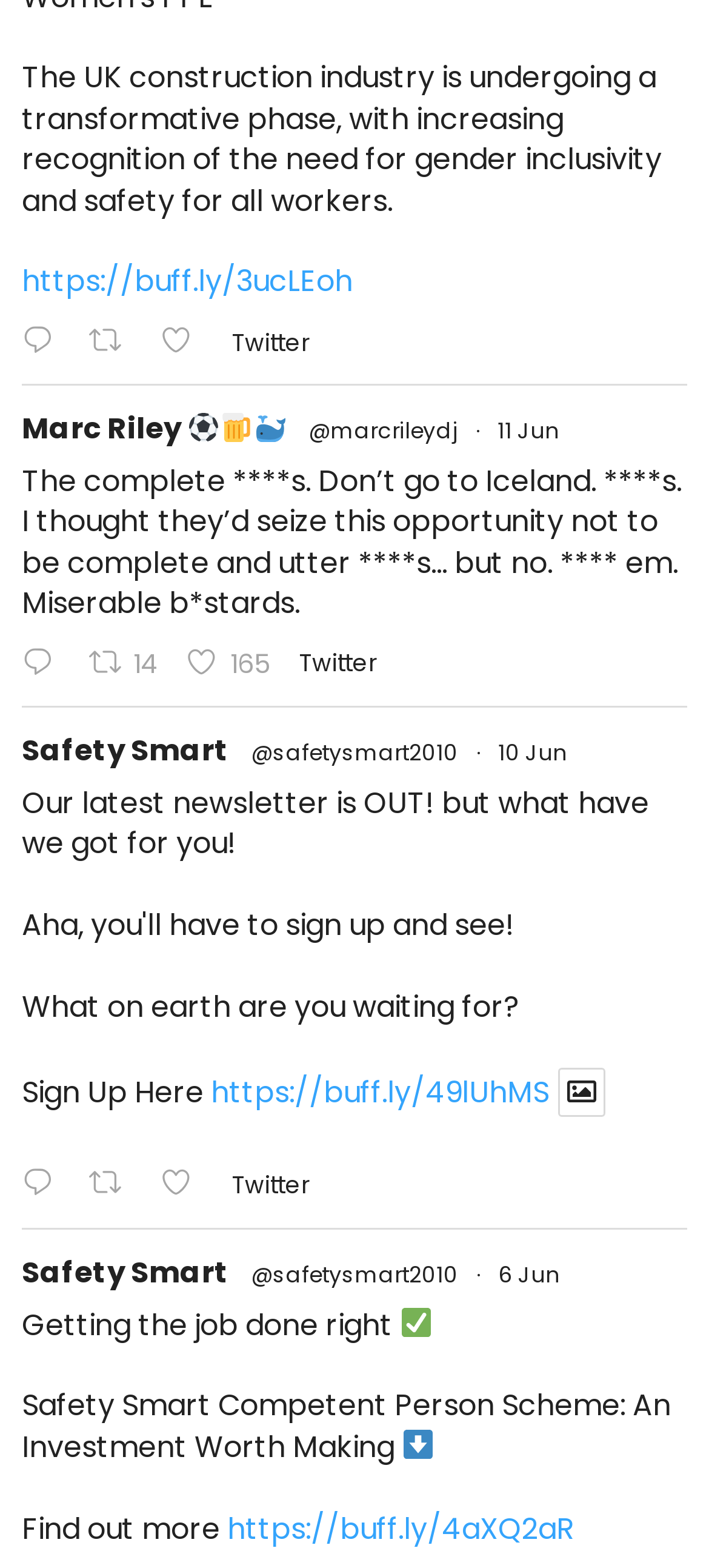What is the name of the person who tweeted about Iceland?
Can you provide an in-depth and detailed response to the question?

The tweet about Iceland is from Marc Riley, who is identified by his Twitter handle @marcrileydj and has emojis ⚽️, 🍺, and 🐳 associated with his name.